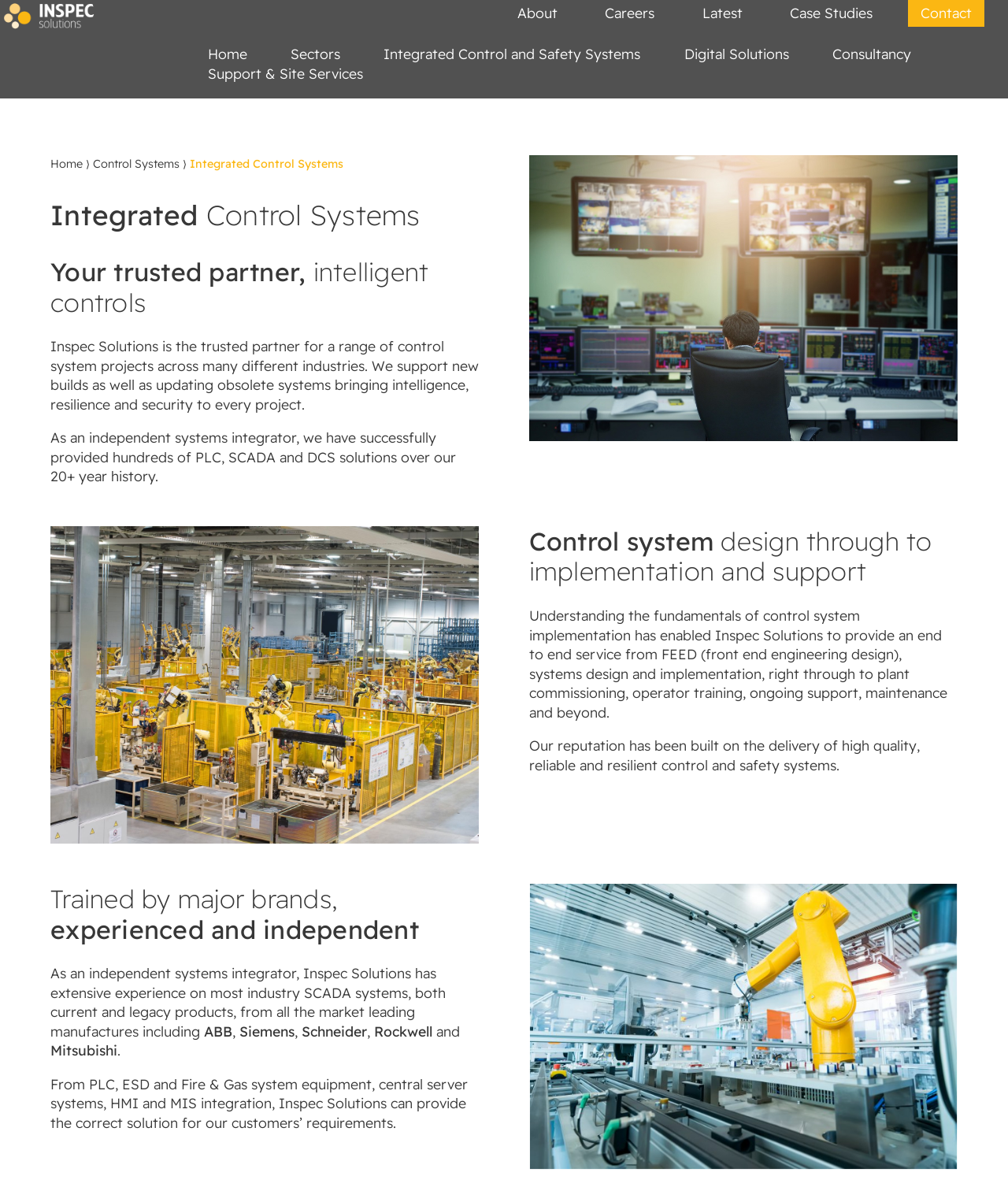Elaborate on the different components and information displayed on the webpage.

The webpage is about Inspec Solutions, a trusted partner for control system projects across various industries. At the top, there is a navigation menu with links to "About", "Careers", "Latest", "Case Studies", and "Contact" pages, aligned horizontally. Below the navigation menu, there is a logo image of Inspec Solutions.

On the left side, there is a vertical menu with links to "Home", "Sectors", "Integrated Control and Safety Systems", "Digital Solutions", "Consultancy", and "Support & Site Services". Below this menu, there is a heading "Integrated Control Systems" followed by a subheading "Your trusted partner, intelligent controls". 

A paragraph of text describes Inspec Solutions as a trusted partner for control system projects, supporting new builds and updating obsolete systems. Another paragraph mentions the company's 20+ year history of providing PLC, SCADA, and DCS solutions.

On the right side, there is an image related to Safety Systems, with a heading "Control system design through to implementation and support" above it. A paragraph of text explains Inspec Solutions' end-to-end service from design to implementation and support. Another paragraph highlights the company's reputation for delivering high-quality control and safety systems.

Further down, there is a heading "Trained by major brands, experienced and independent" followed by a paragraph of text describing Inspec Solutions' experience with various industry SCADA systems from major manufacturers. A list of manufacturers, including ABB, Siemens, Schneider, Rockwell, and Mitsubishi, is mentioned.

At the bottom, there is another image related to Safety Systems, and a final paragraph of text explains Inspec Solutions' ability to provide the correct solution for customers' requirements.